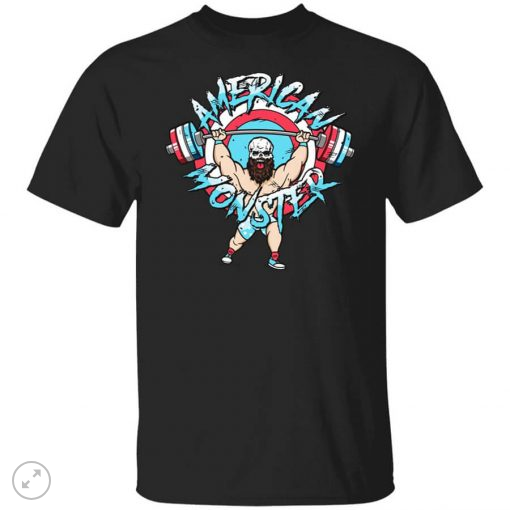Compose a detailed narrative for the image.

The image showcases a black T-shirt featuring a vibrant graphic design that embodies strength and determination. The central illustration depicts a muscular figure, humorously portrayed as the "American Monster," hoisting a large barbell overhead. This character, with a full beard and wearing a lifting outfit, projects an image of power and intensity, making the shirt ideal for fitness enthusiasts or anyone who appreciates strength training culture. The bold colors, including shades of red, white, and blue, enhance the design, giving it a lively and motivational appearance. Perfect for workouts or casual wear, this shirt reflects a stylish yet fierce vibe, appealing to those who want to showcase their passion for fitness and lifting.